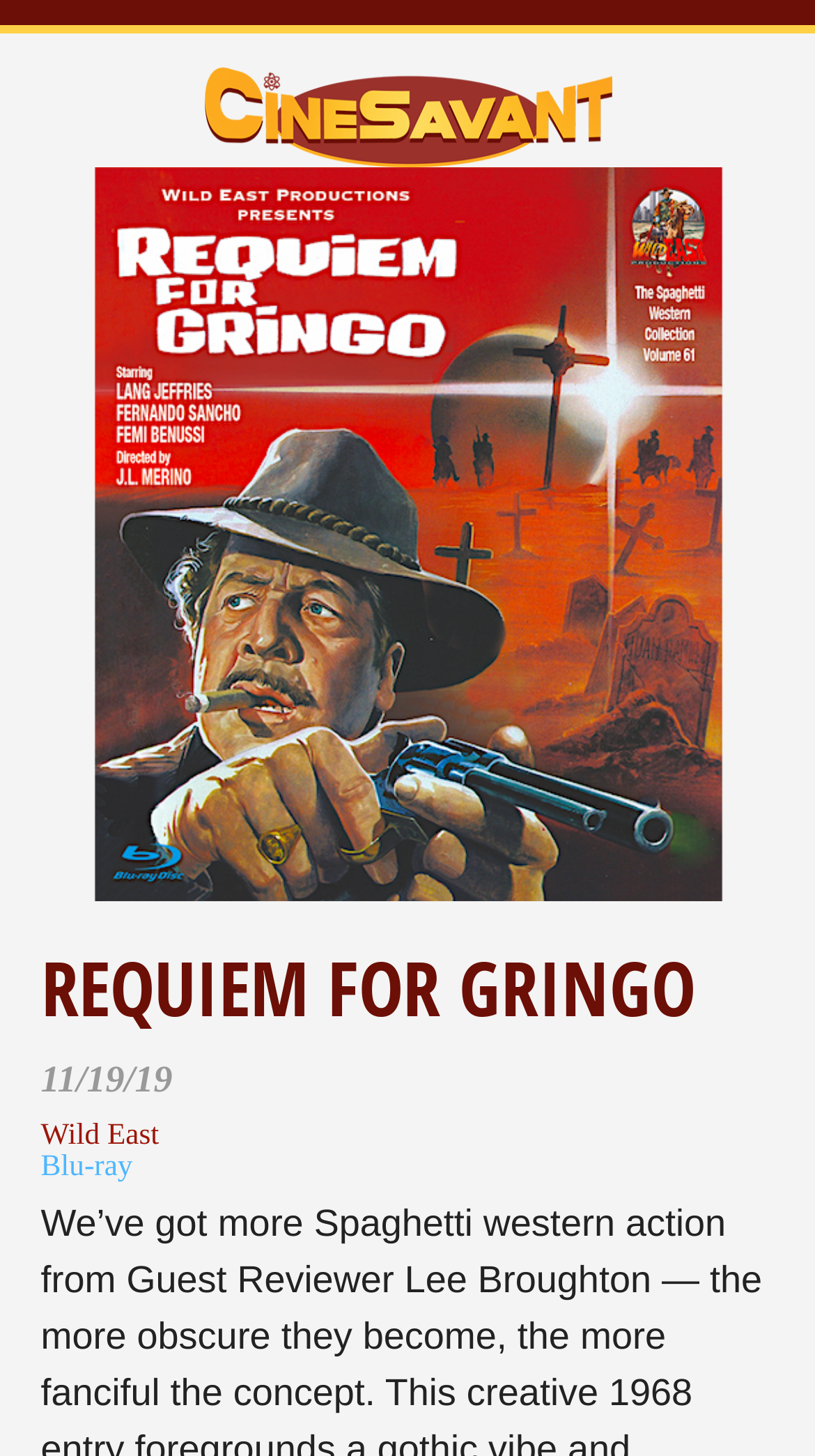What is the position of the image relative to the link?
Provide an in-depth and detailed answer to the question.

The position of the image relative to the link can be determined by comparing their bounding box coordinates. The image has a bounding box of [0.25, 0.046, 0.75, 0.115], while the link has a bounding box of [0.0, 0.046, 1.0, 0.115]. Since the x1 coordinate of the image is greater than the x1 coordinate of the link, the image is to the right of the link.